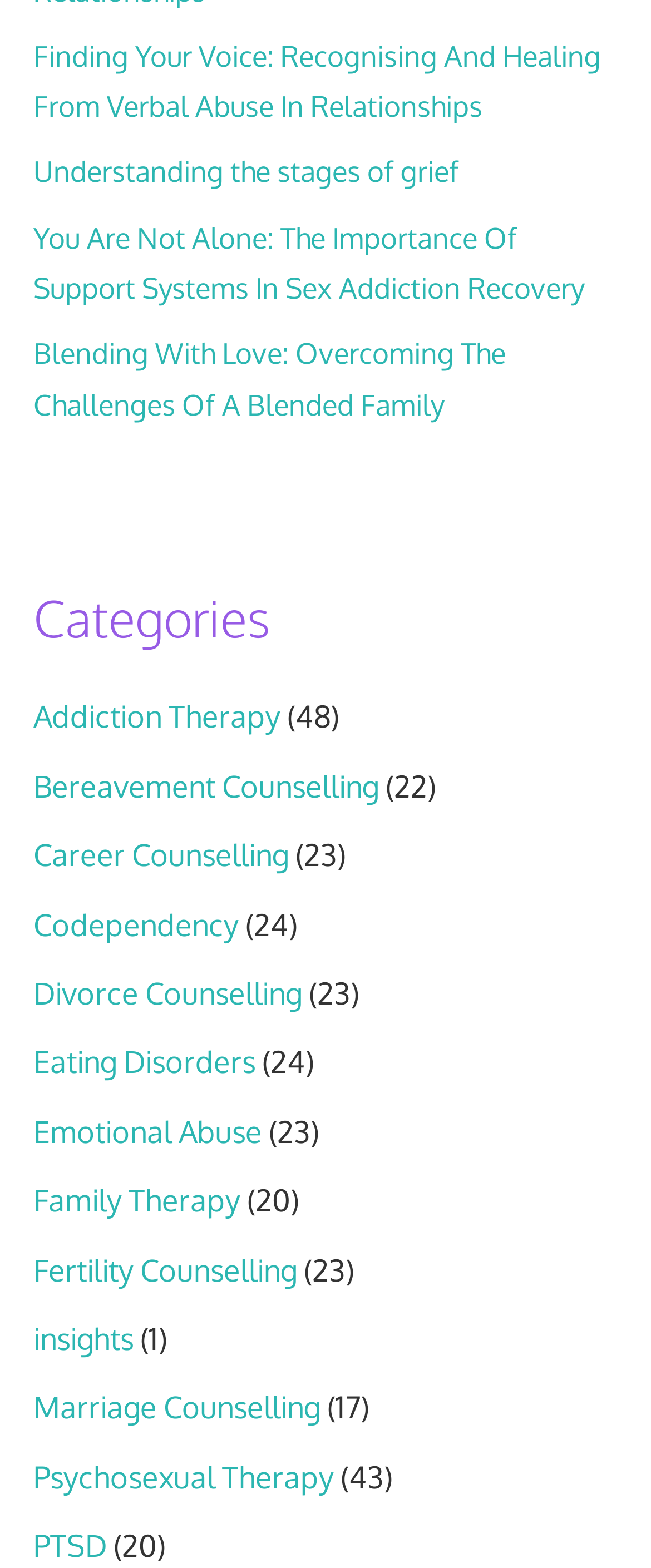Please provide the bounding box coordinates for the element that needs to be clicked to perform the instruction: "Learn about emotional abuse". The coordinates must consist of four float numbers between 0 and 1, formatted as [left, top, right, bottom].

[0.051, 0.71, 0.403, 0.733]